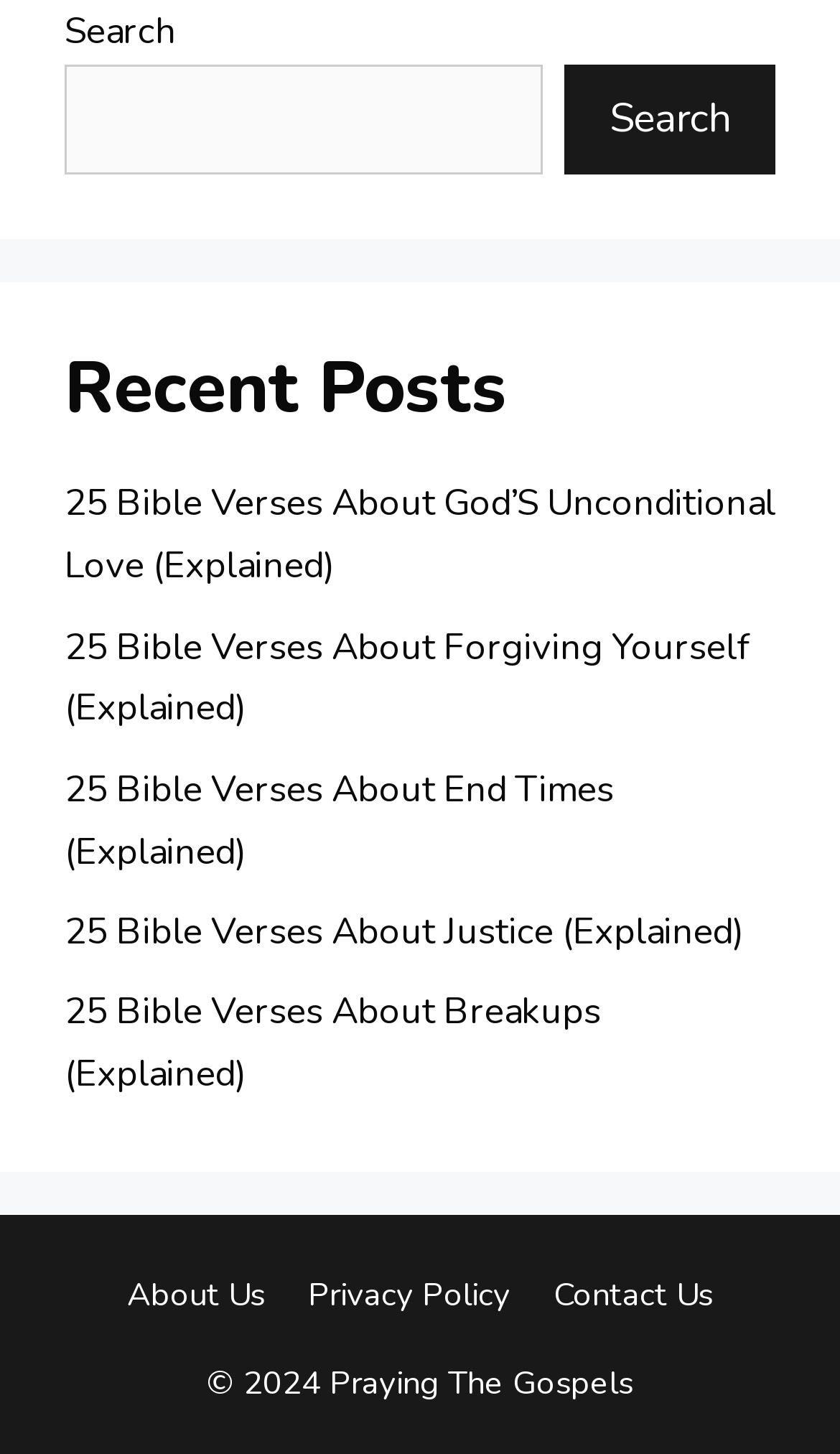How many links are there in the 'Recent Posts' section?
Please give a well-detailed answer to the question.

The 'Recent Posts' section is located below the search box, and it contains five links with titles such as '25 Bible Verses About God’S Unconditional Love (Explained)' and '25 Bible Verses About Breakups (Explained)'. These links are likely to lead to individual articles or blog posts.